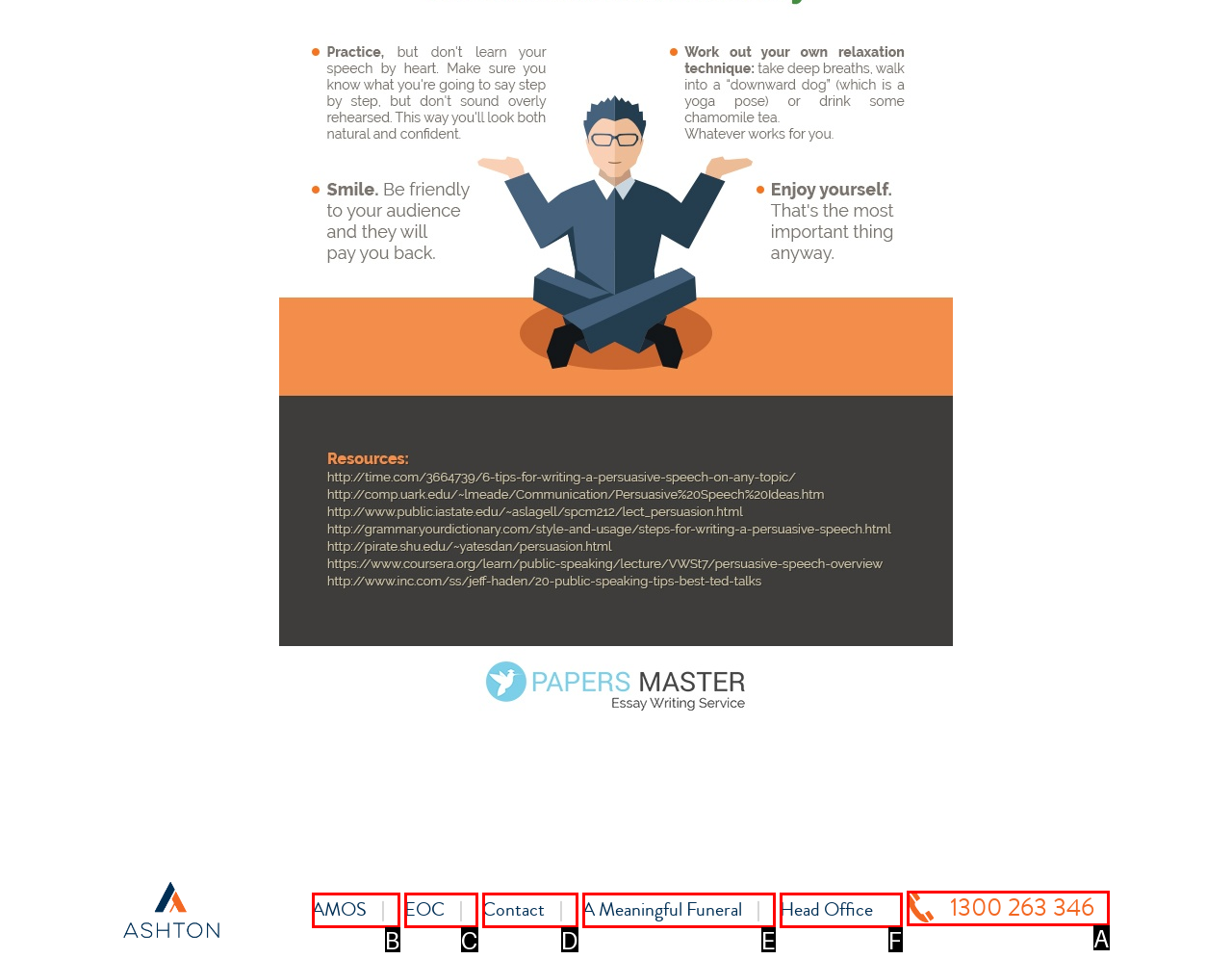Select the option that fits this description: EOC
Answer with the corresponding letter directly.

C